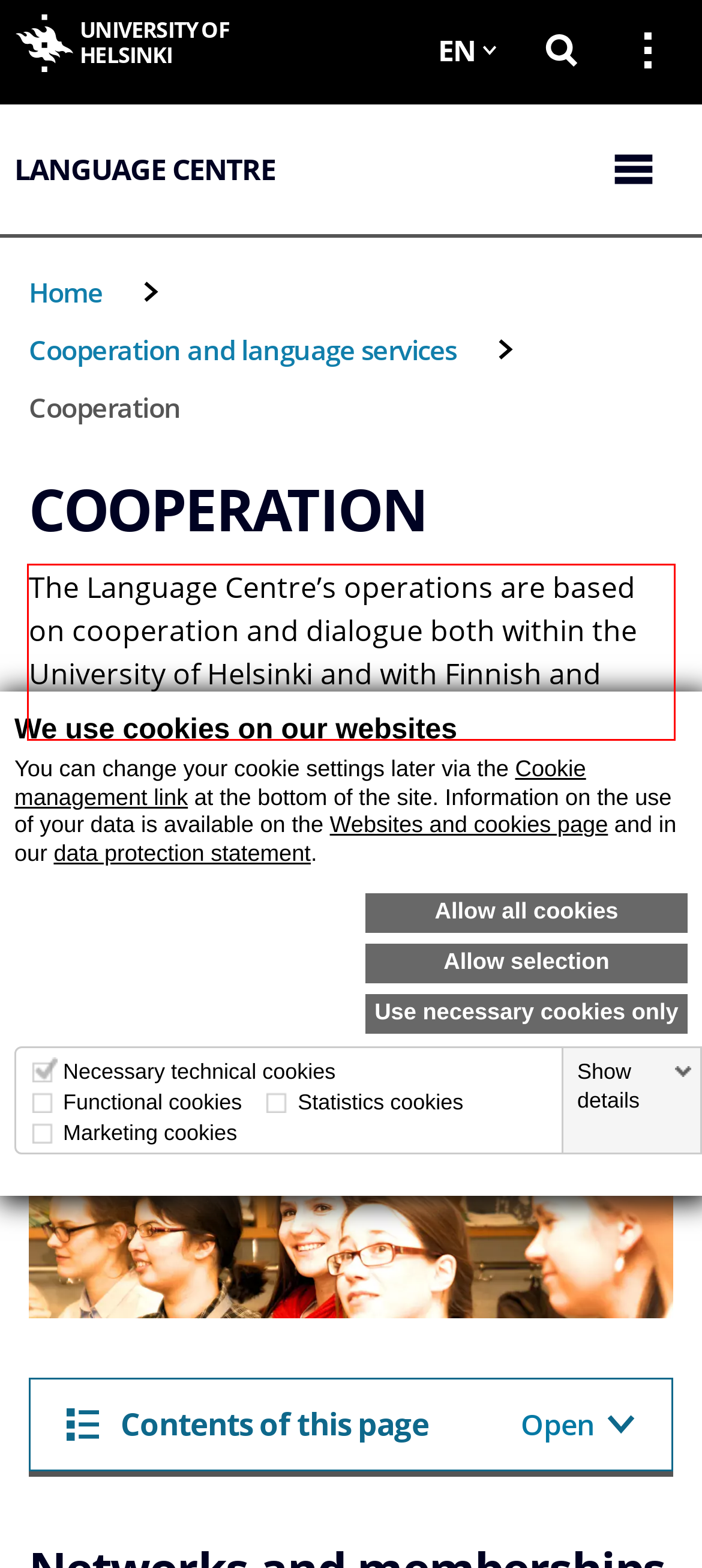You are given a webpage screenshot with a red bounding box around a UI element. Extract and generate the text inside this red bounding box.

The Language Centre’s operations are based on cooperation and dialogue both within the University of Helsinki and with Finnish and international partners.